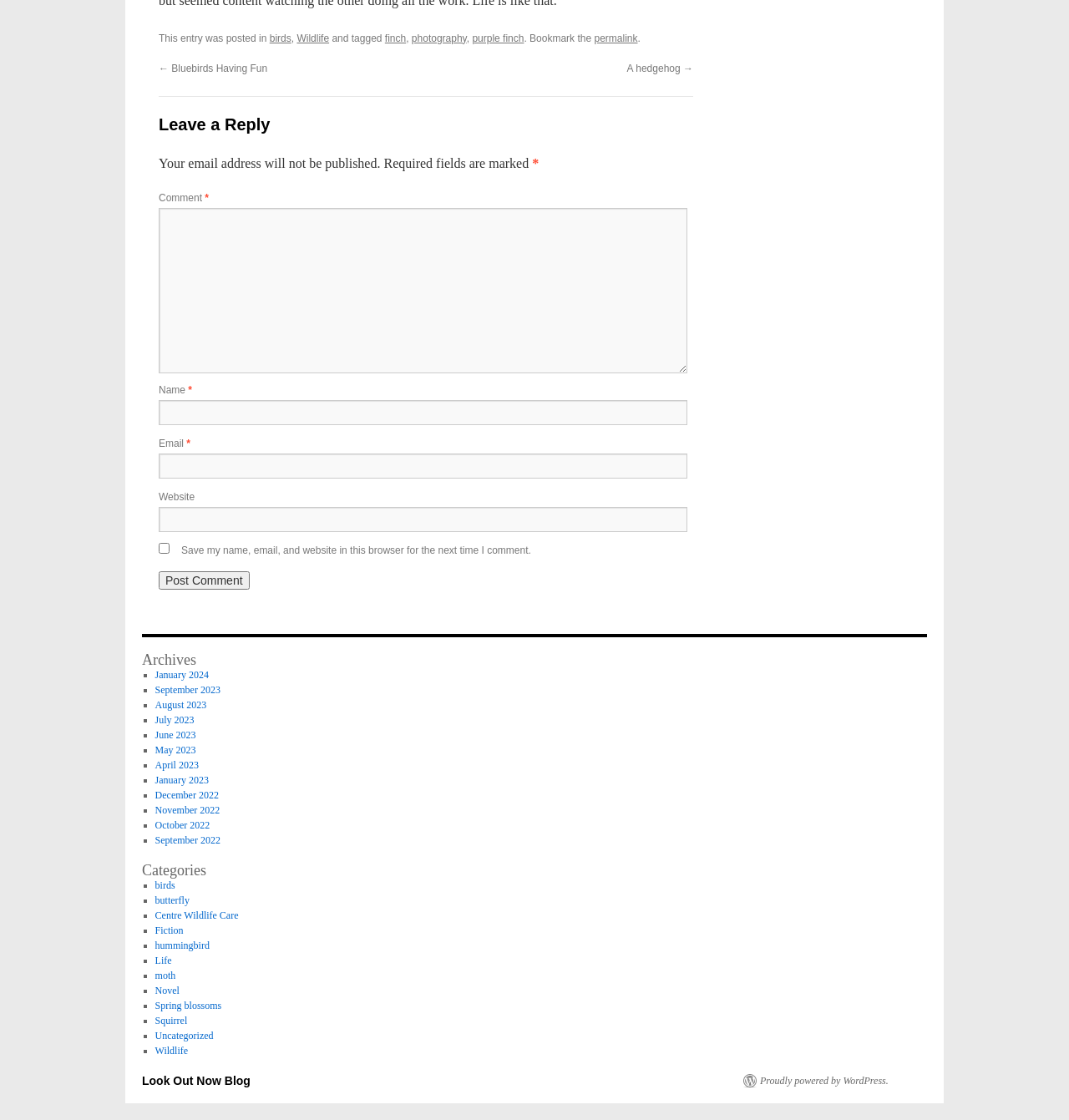Please answer the following question using a single word or phrase: What is the alternative way to leave a comment?

using an alternative method